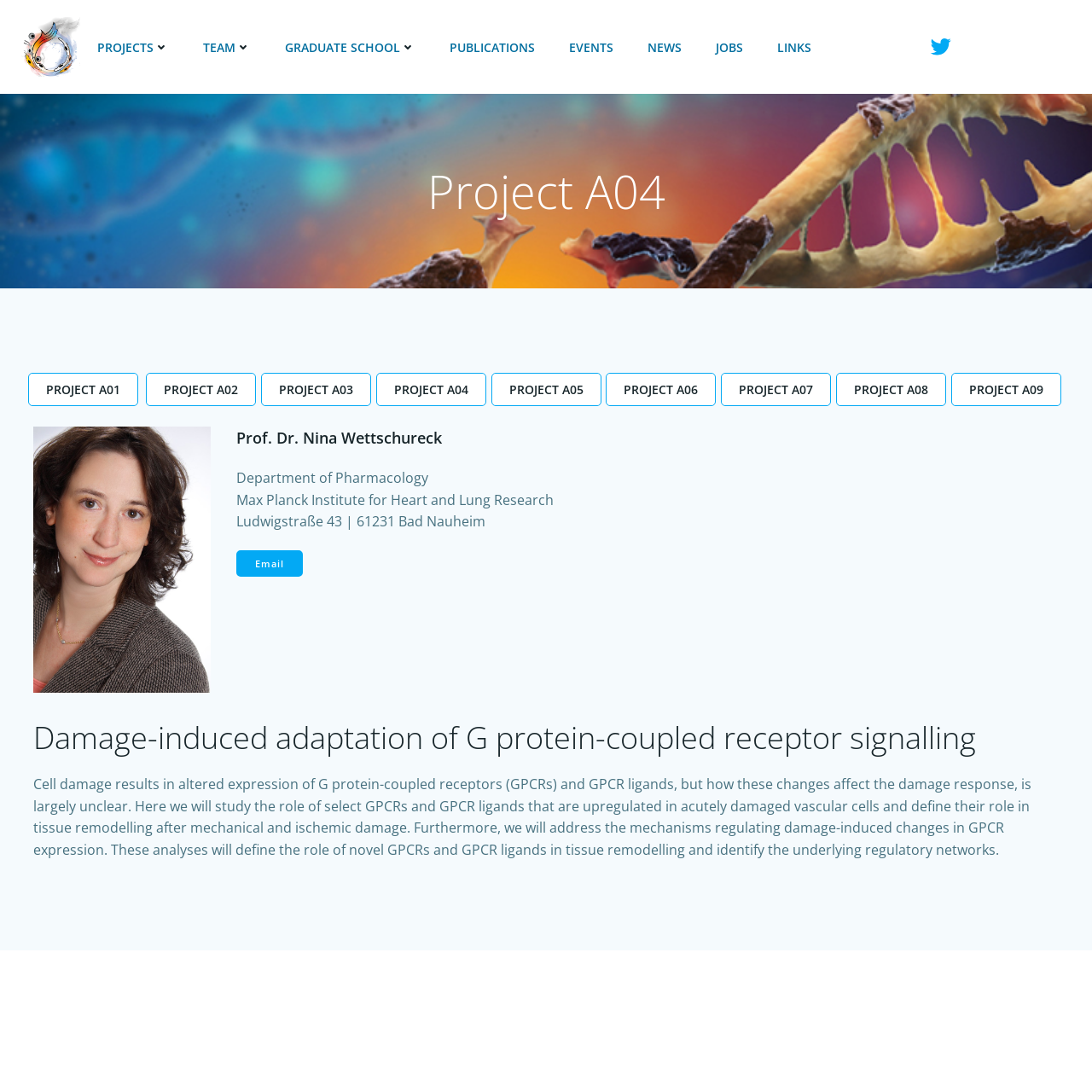Please provide a brief answer to the question using only one word or phrase: 
How many project links are available on the webpage?

9